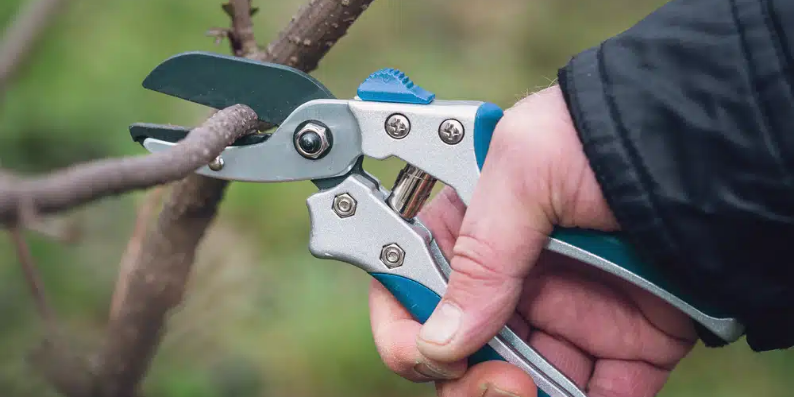Describe all the elements and aspects of the image comprehensively.

The image depicts a person holding a secateur, a specialized gardening tool designed for pruning and cutting small branches with precision. The secateur features a sleek, metallic design with a blue rubber grip, enhancing comfort during use. In the background, a blurred greenery suggests an outdoor garden setting, emphasizing the practical application of the tool. This visual representation aligns with the article’s focus on distinguishing between shears and secateurs, highlighting their unique features and uses in gardening. The content aims to educate readers on effective gardening techniques, ensuring they select the right tool for the task at hand.